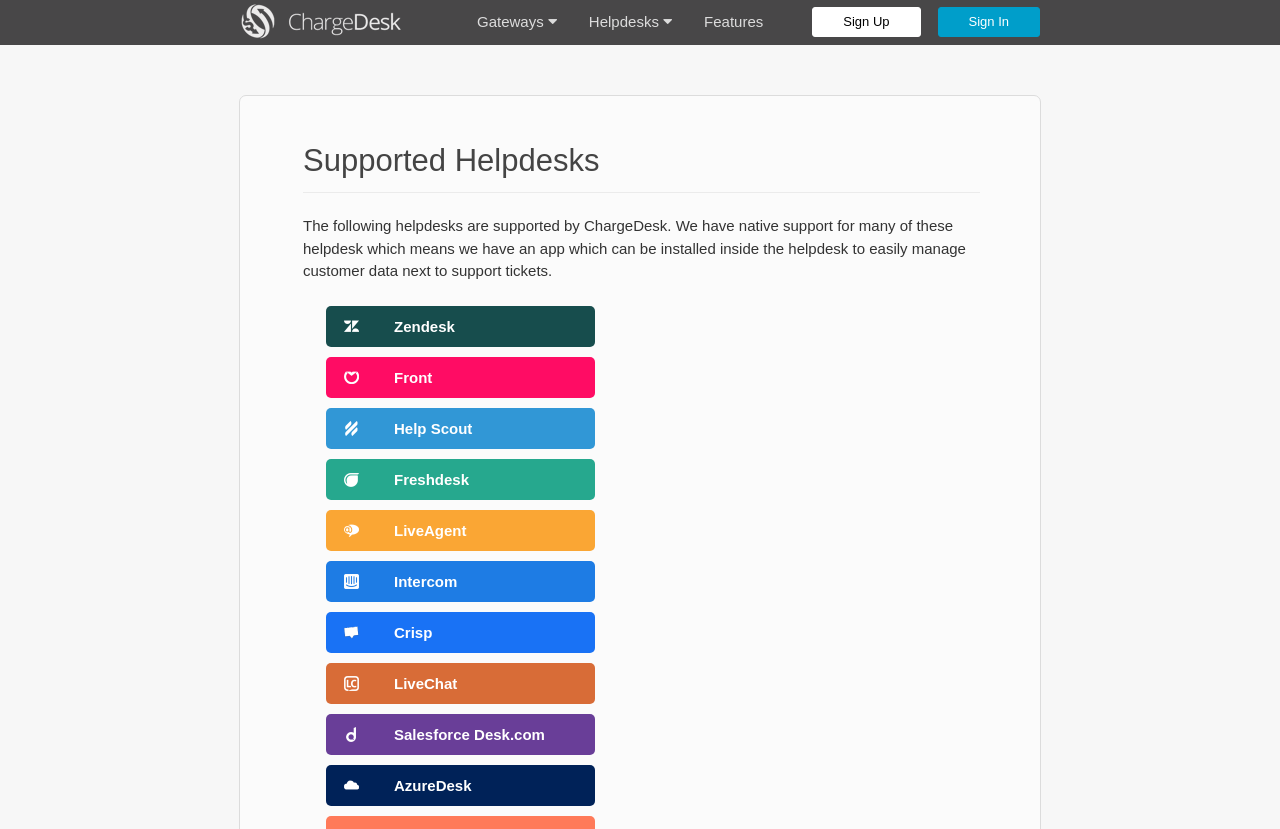Show the bounding box coordinates of the region that should be clicked to follow the instruction: "Explore Features."

[0.55, 0.016, 0.596, 0.036]